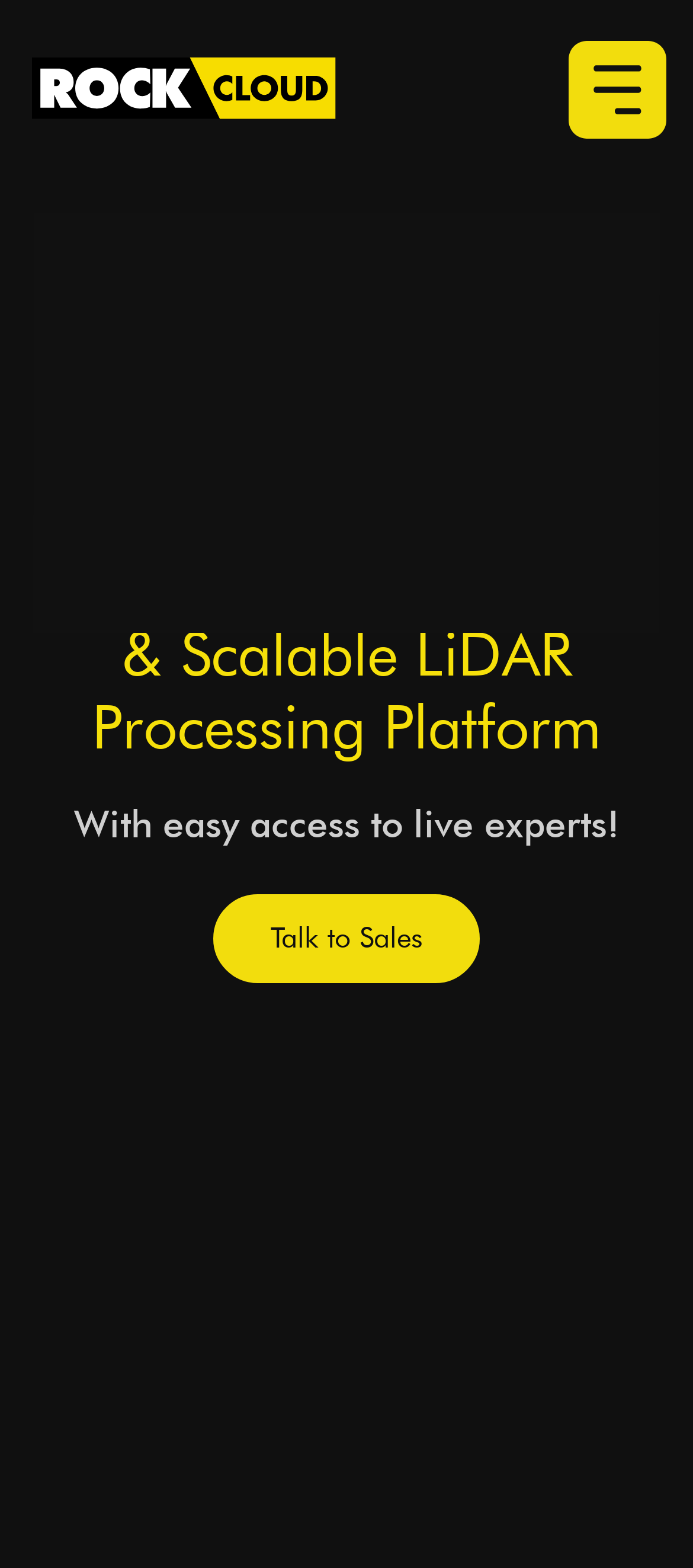What is the purpose of the button on the top right corner?
Look at the screenshot and provide an in-depth answer.

The button on the top right corner has an OCR text 'Open site navigation', which implies that its purpose is to open the site navigation menu. This button is likely used to access different sections of the website.